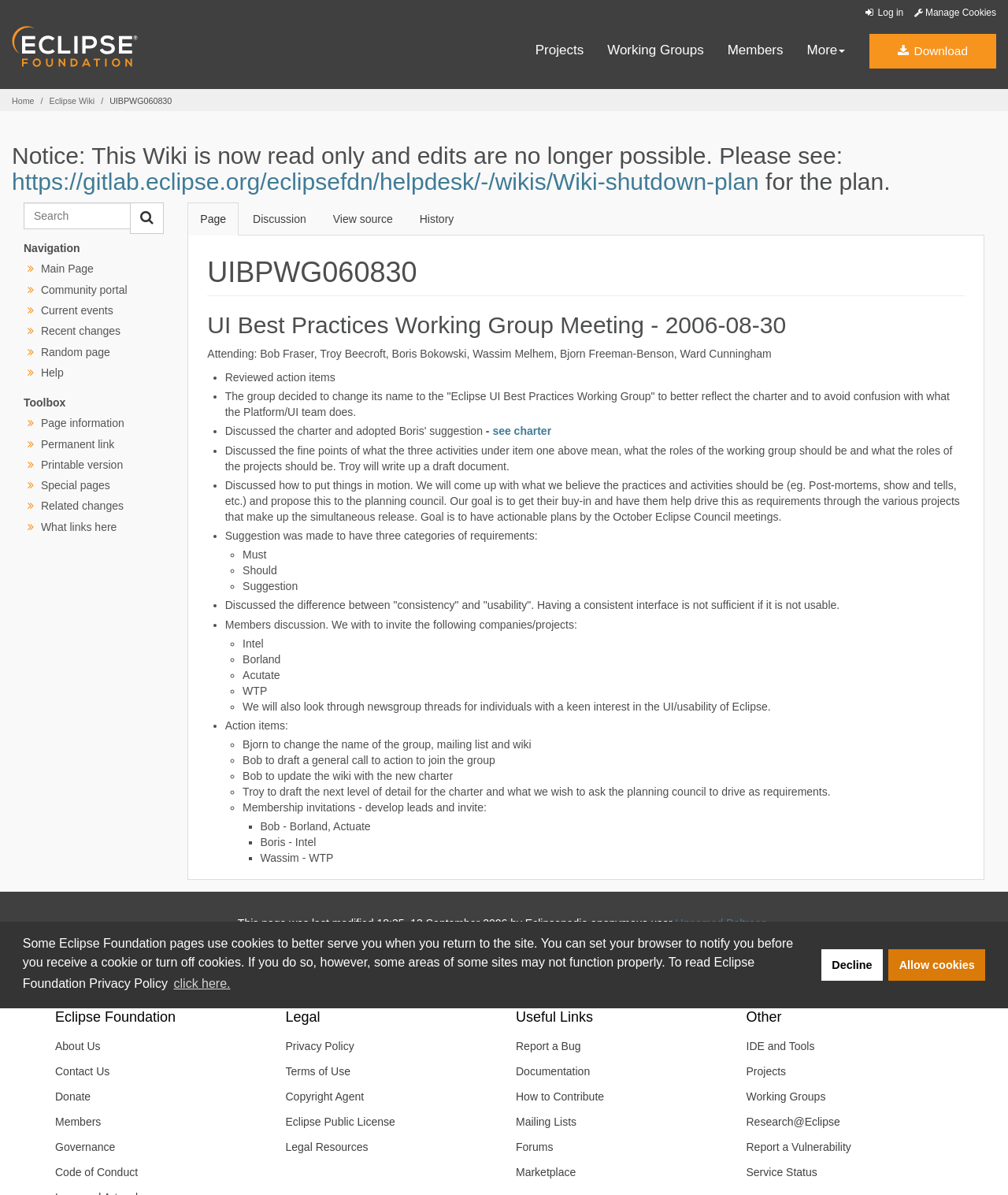What is the name of the logo on the top left corner of the webpage?
Look at the image and provide a detailed response to the question.

The logo on the top left corner of the webpage is an image with the text 'Eclipse.org logo' which suggests that it is the official logo of the Eclipse organization.